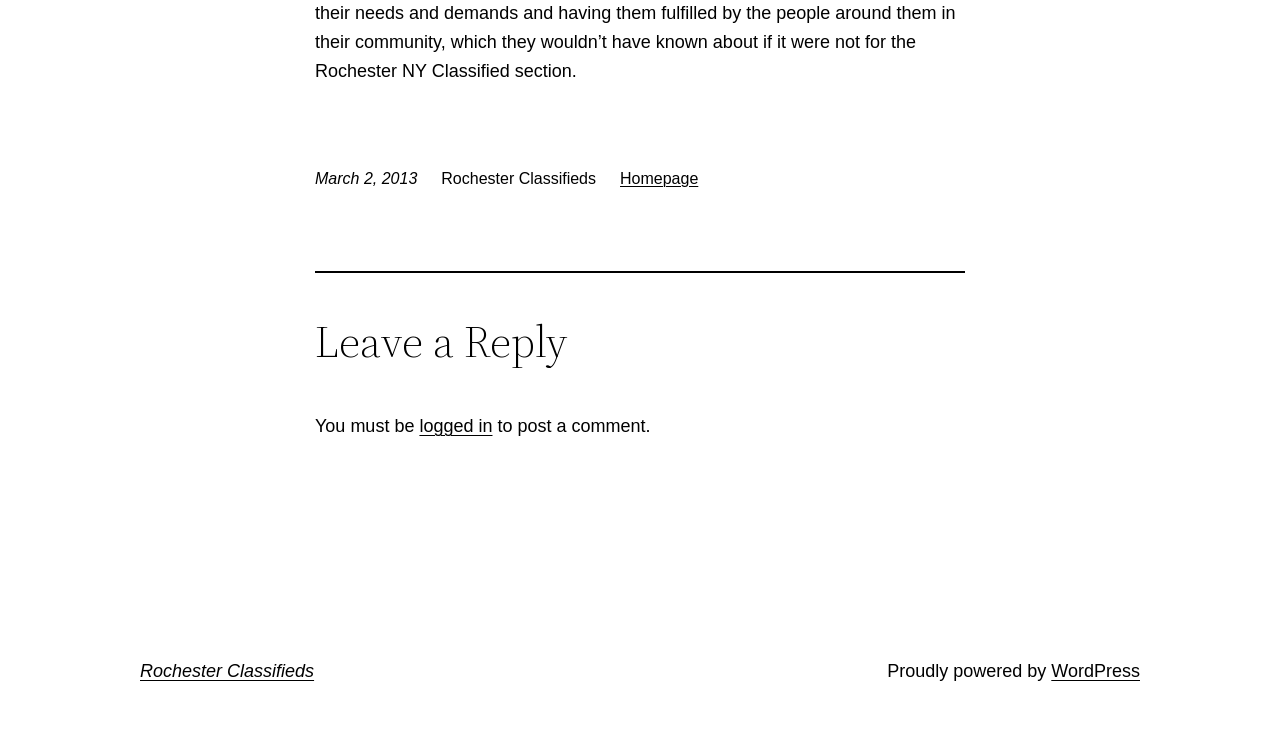What is the purpose of the 'Leave a Reply' section?
Answer the question with a single word or phrase by looking at the picture.

To post a comment